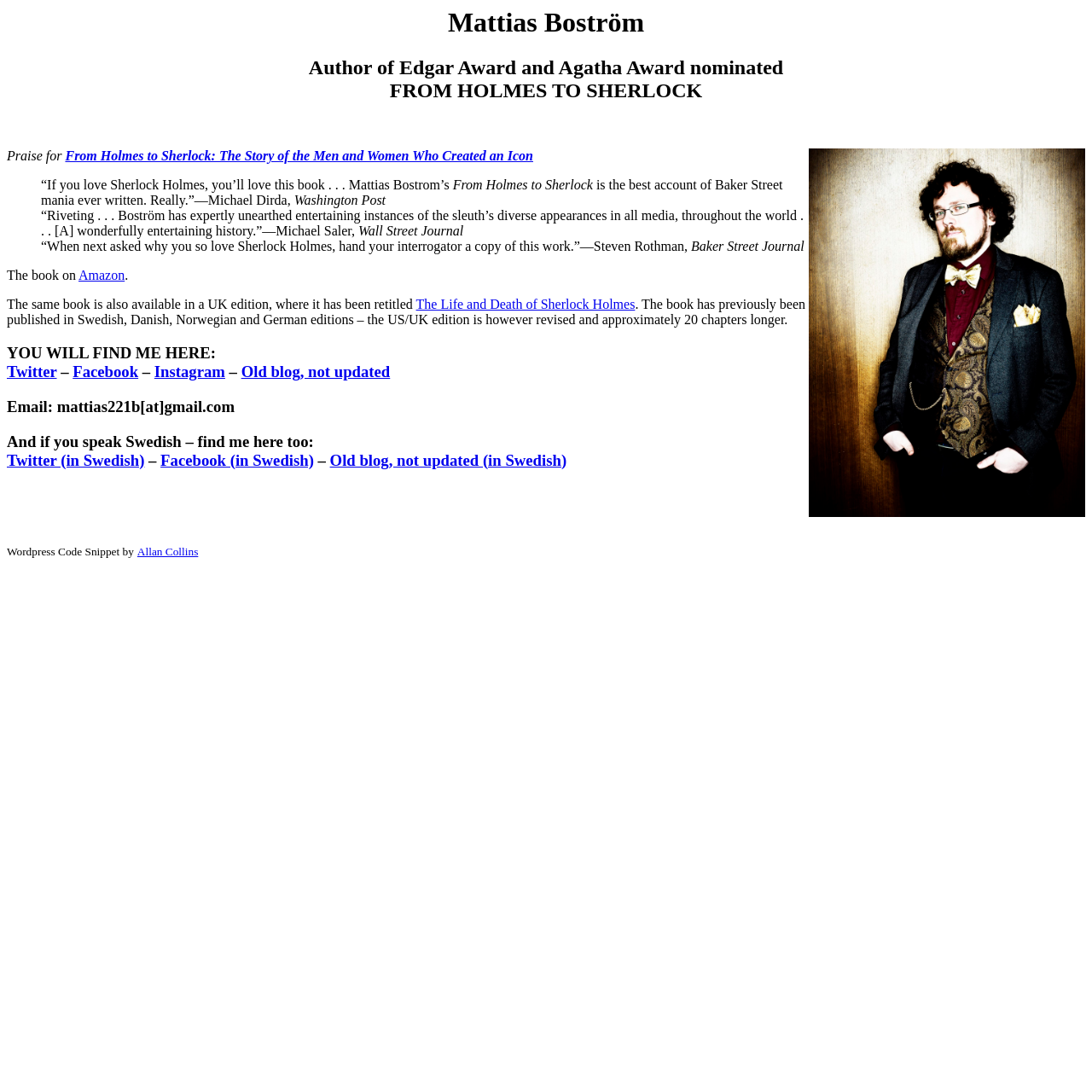What is the author's name? Please answer the question using a single word or phrase based on the image.

Mattias Boström